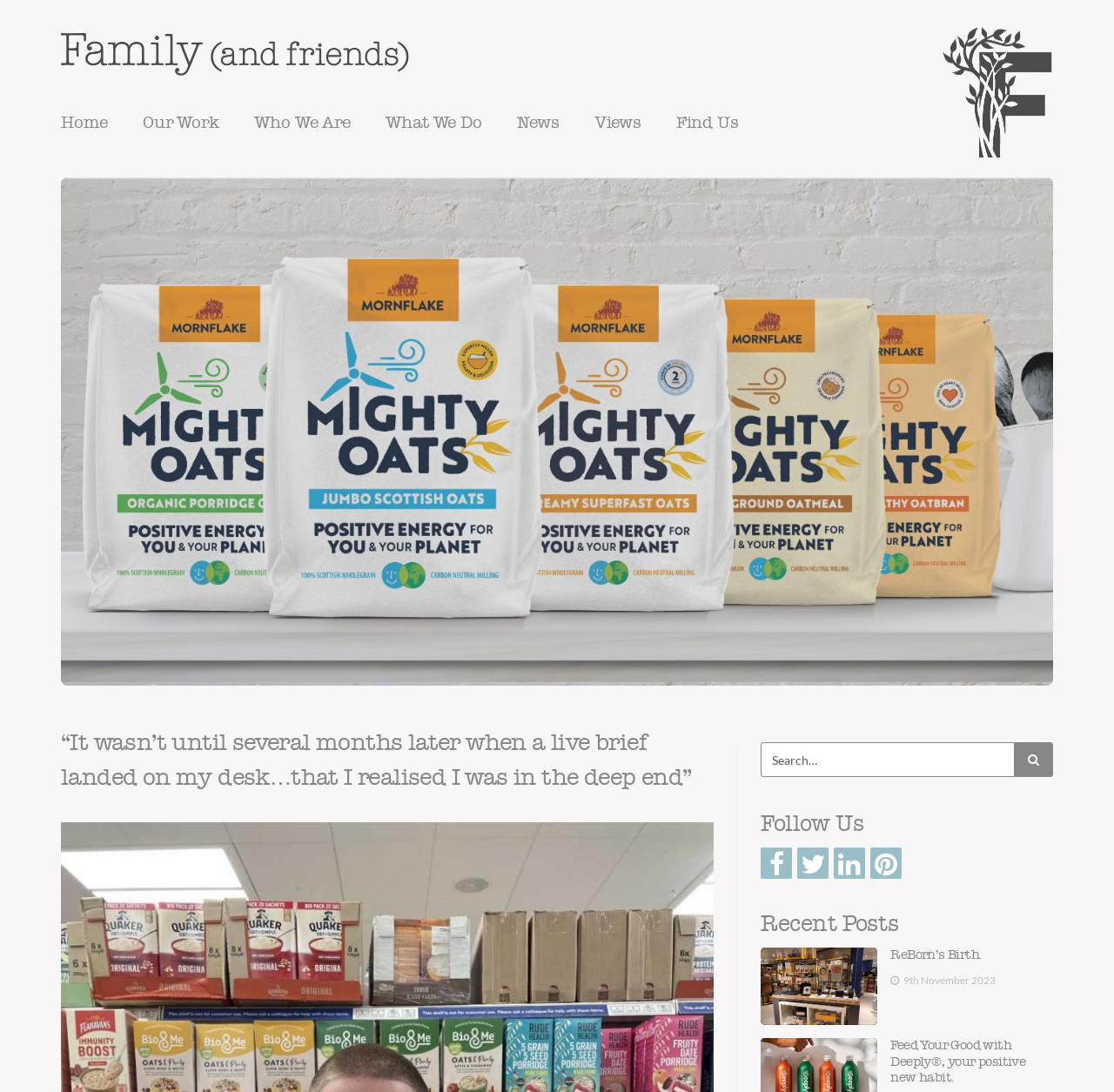What is the text of the webpage's headline?

Meet: The young hot shot designer from F&f!